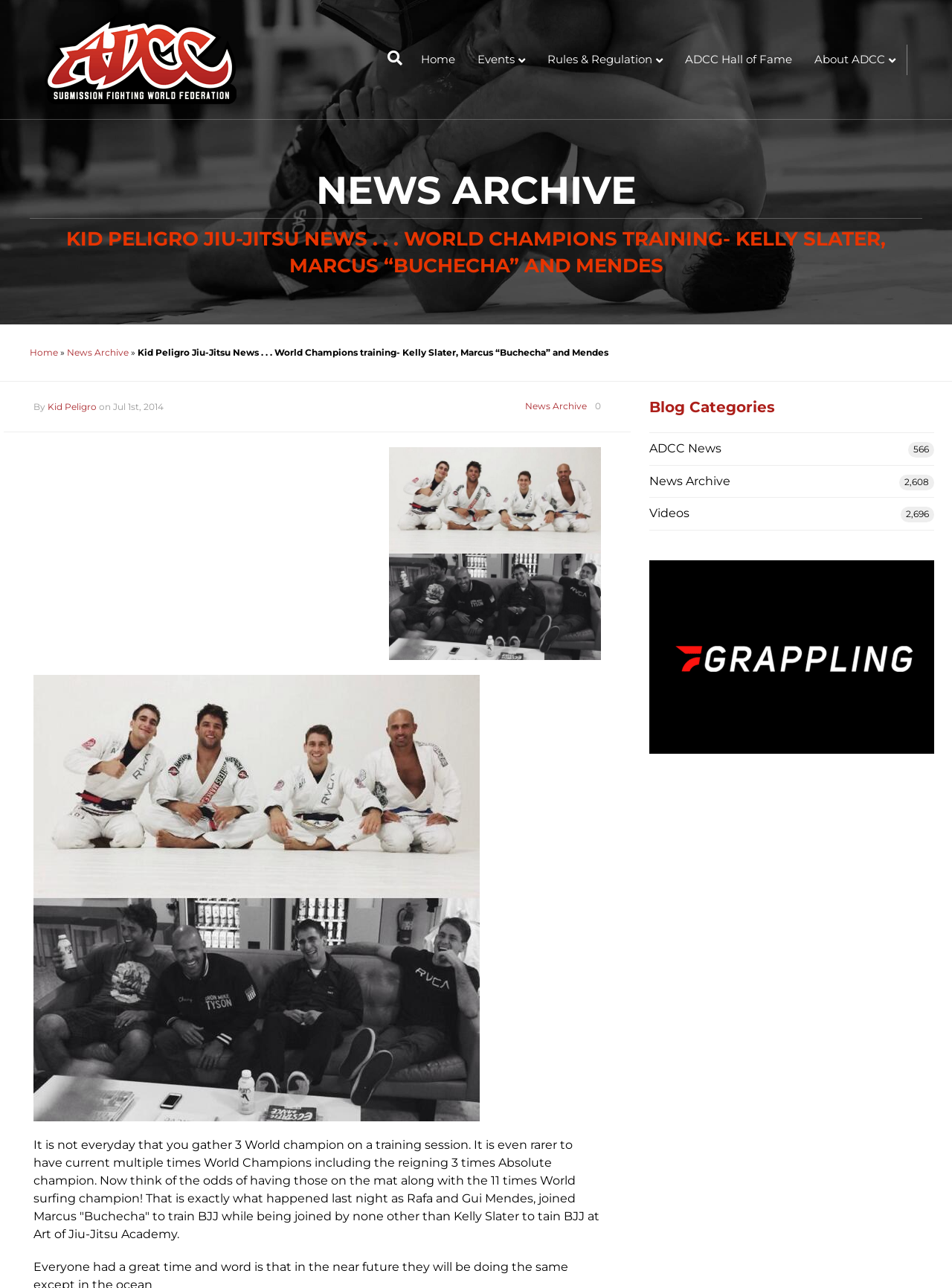Determine the coordinates of the bounding box that should be clicked to complete the instruction: "Search for:". The coordinates should be represented by four float numbers between 0 and 1: [left, top, right, bottom].

None